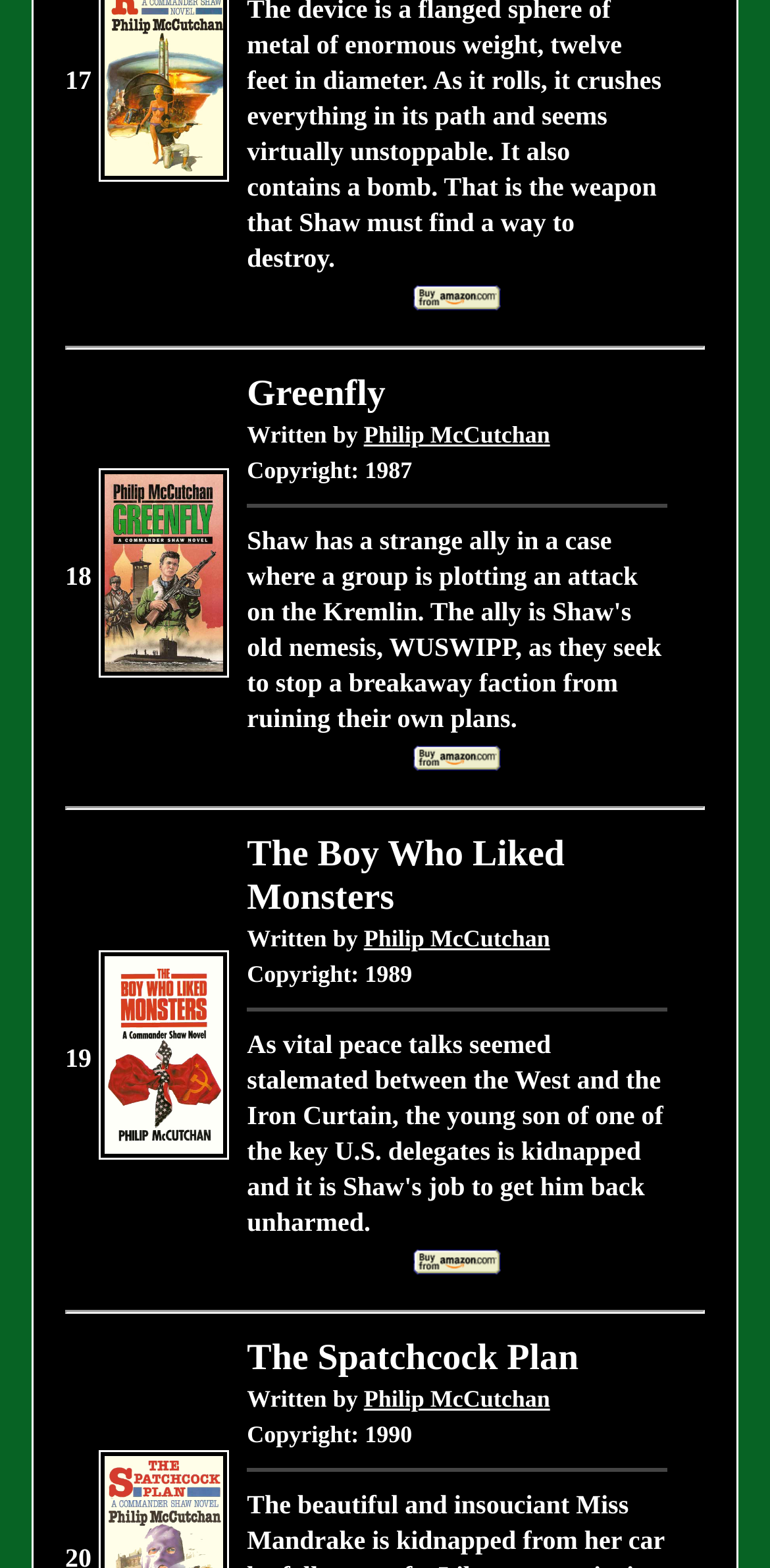What is the title of the first book?
Please provide an in-depth and detailed response to the question.

I looked at the first row in the grid and found the link text 'Rollerball' which is likely the title of the first book.